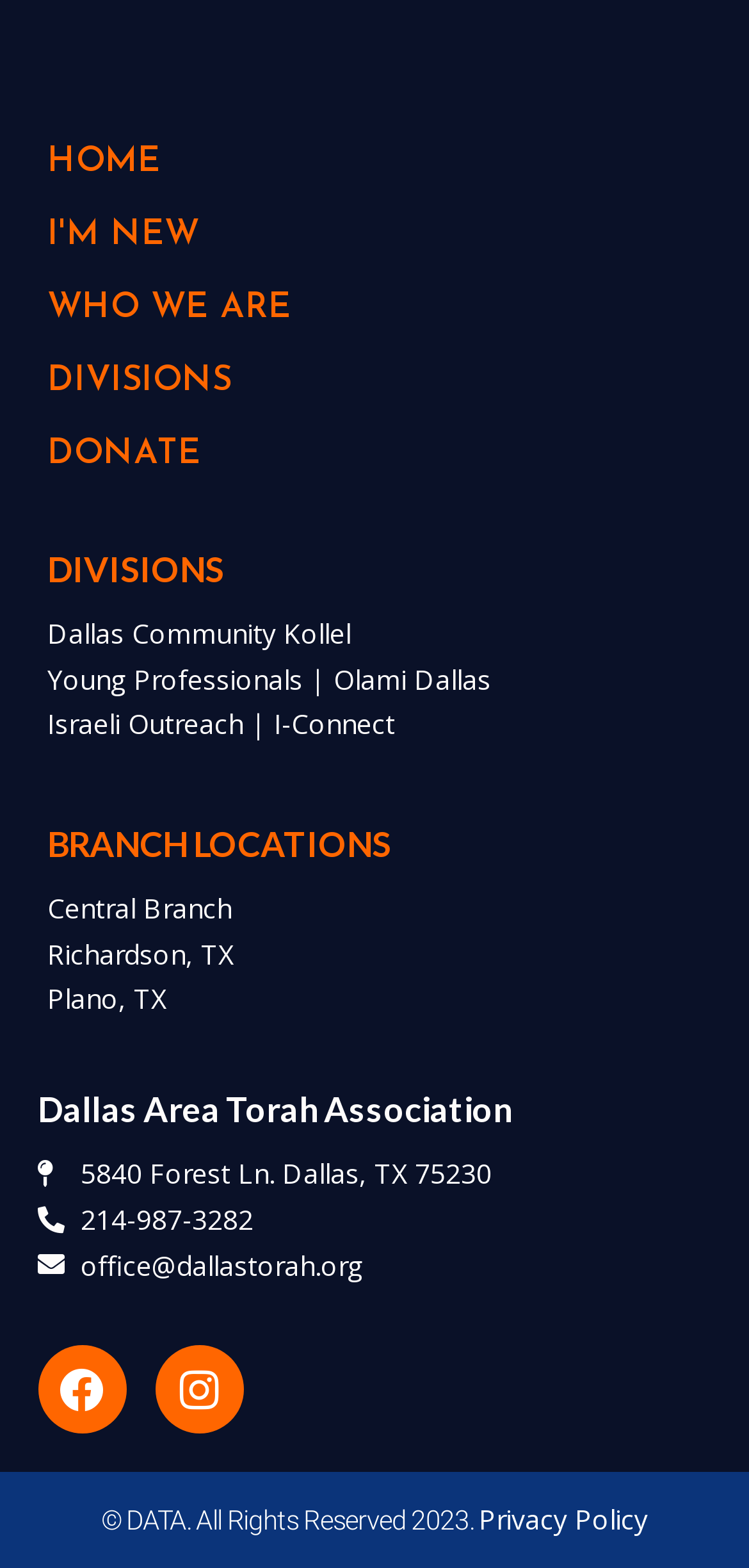Identify the bounding box coordinates for the UI element described as follows: 214-987-3282. Use the format (top-left x, top-left y, bottom-right x, bottom-right y) and ensure all values are floating point numbers between 0 and 1.

[0.05, 0.763, 0.905, 0.792]